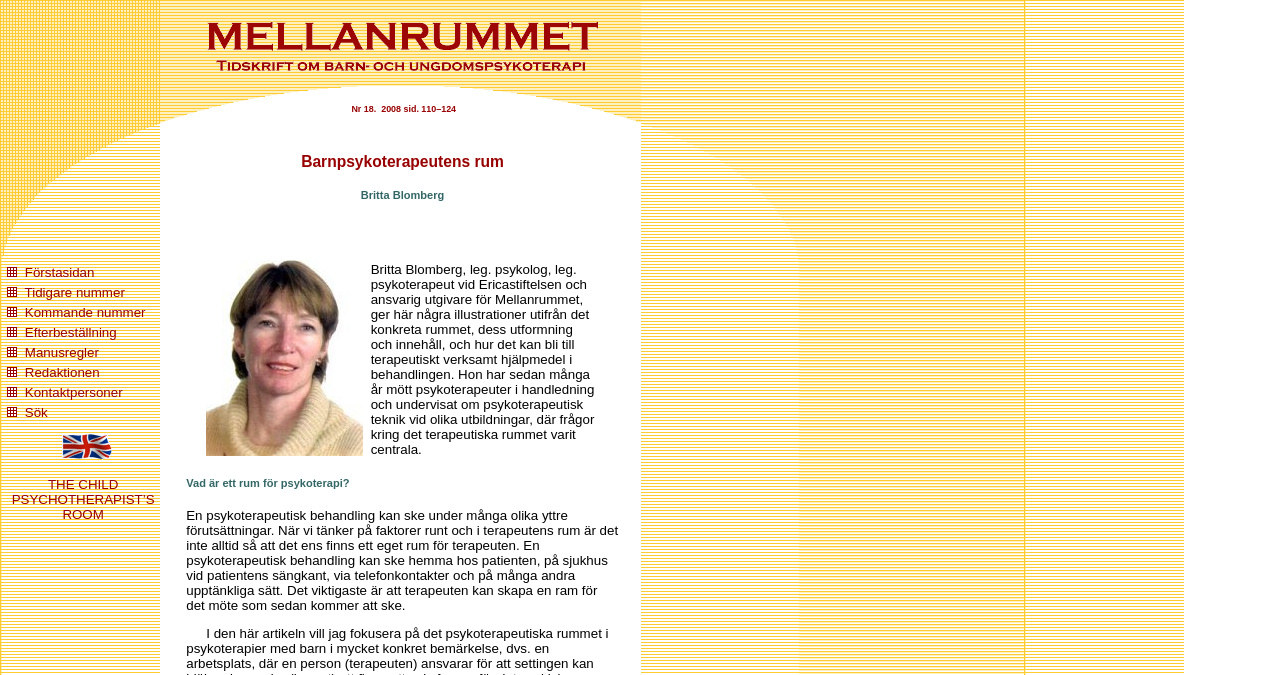Could you specify the bounding box coordinates for the clickable section to complete the following instruction: "Click on the link Tidigare nummer"?

[0.019, 0.422, 0.098, 0.444]